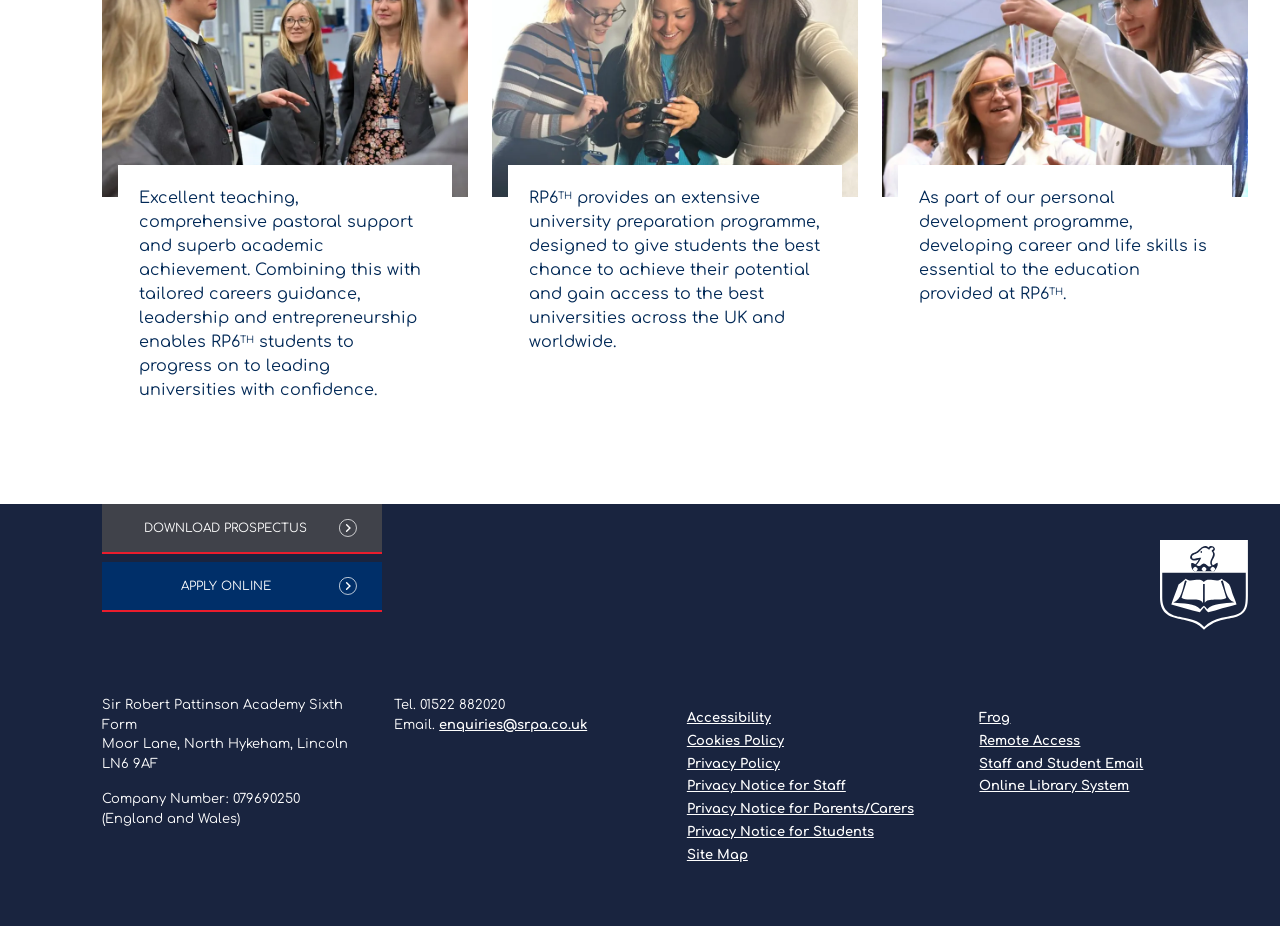Provide your answer in a single word or phrase: 
What is the name of the academy?

Sir Robert Pattinson Academy